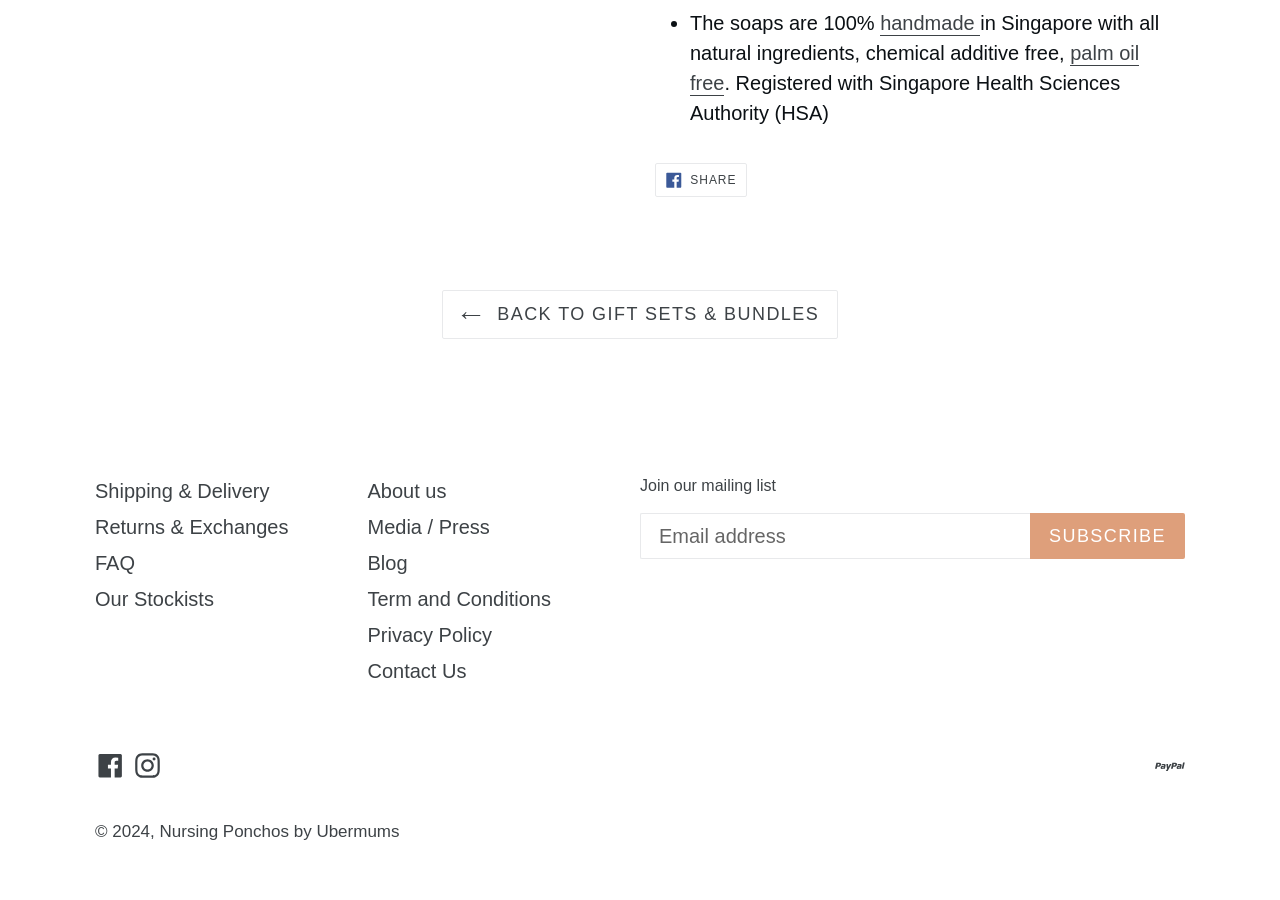Please determine the bounding box coordinates of the section I need to click to accomplish this instruction: "Click on 'About us'".

[0.287, 0.534, 0.349, 0.558]